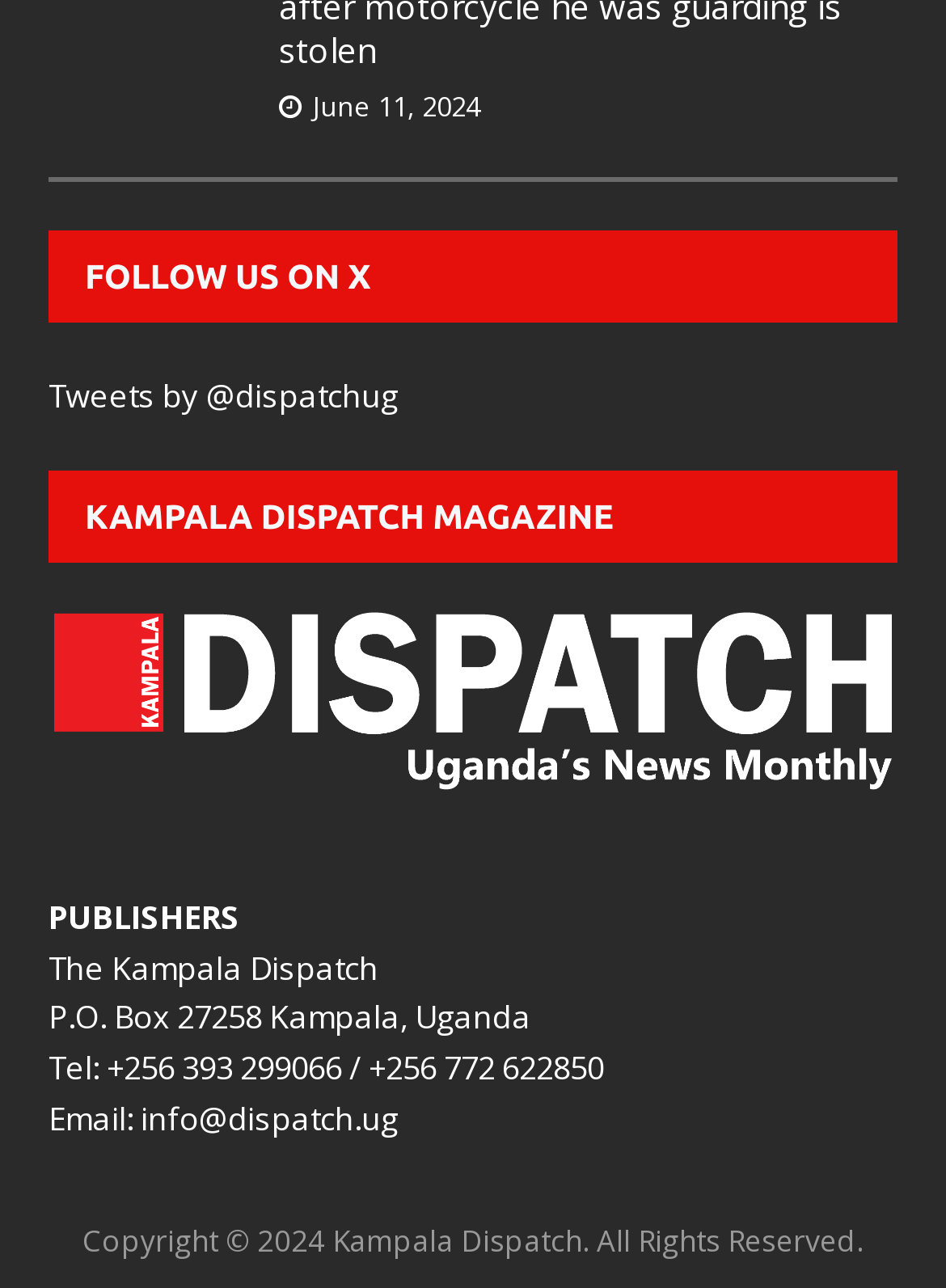Please find the bounding box coordinates (top-left x, top-left y, bottom-right x, bottom-right y) in the screenshot for the UI element described as follows: Reddit

[0.554, 0.49, 0.649, 0.554]